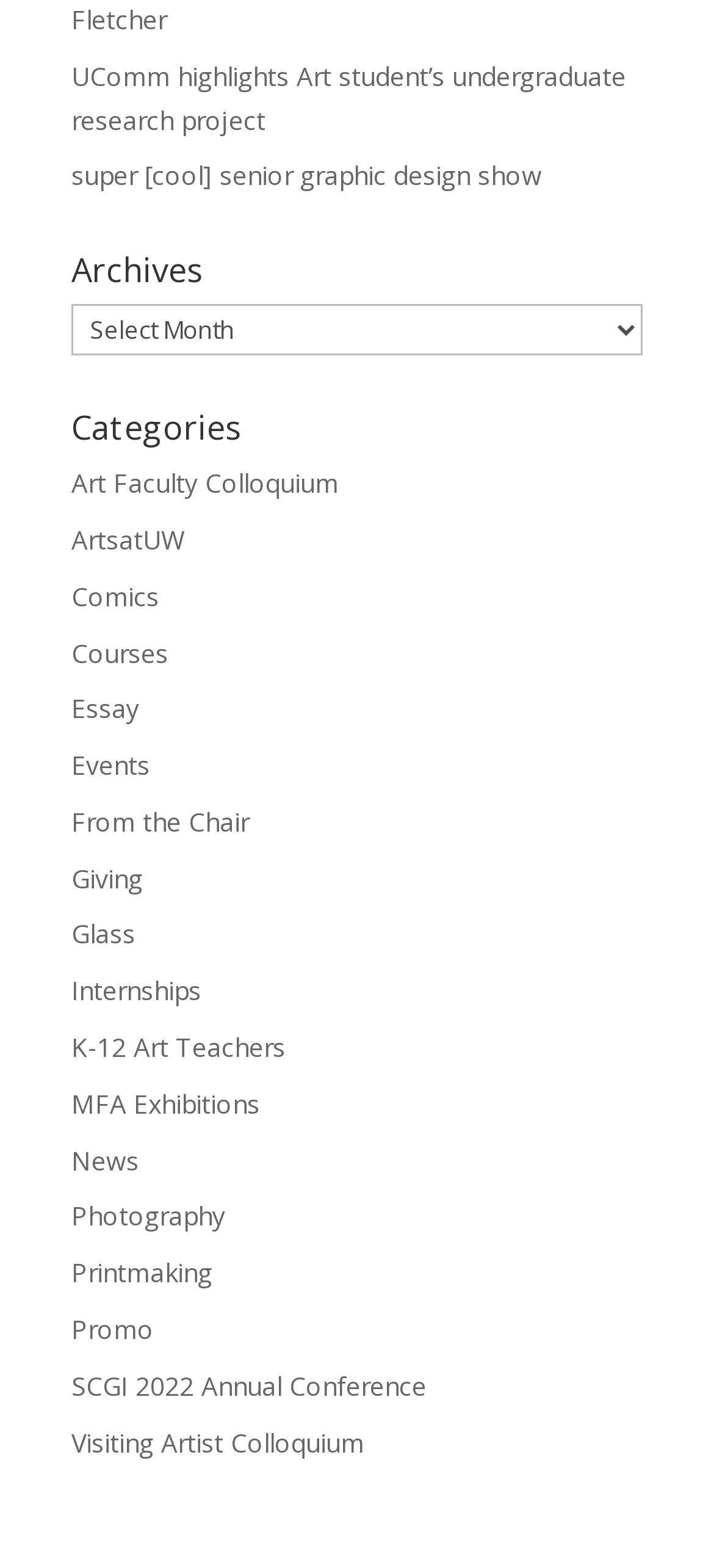Determine the bounding box coordinates of the clickable element to achieve the following action: 'select Archives'. Provide the coordinates as four float values between 0 and 1, formatted as [left, top, right, bottom].

[0.1, 0.194, 0.9, 0.227]